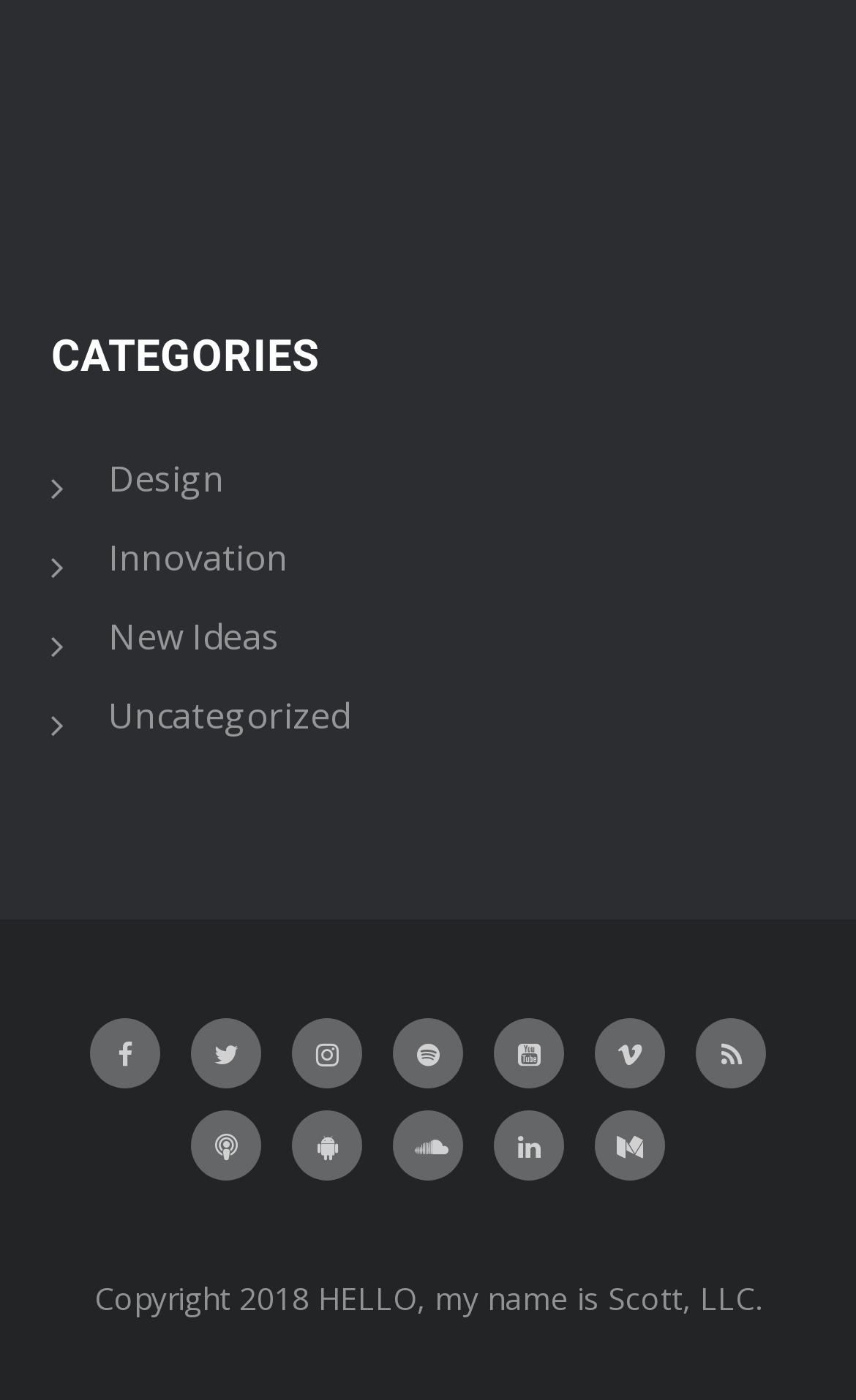What is the copyright year? Refer to the image and provide a one-word or short phrase answer.

2018